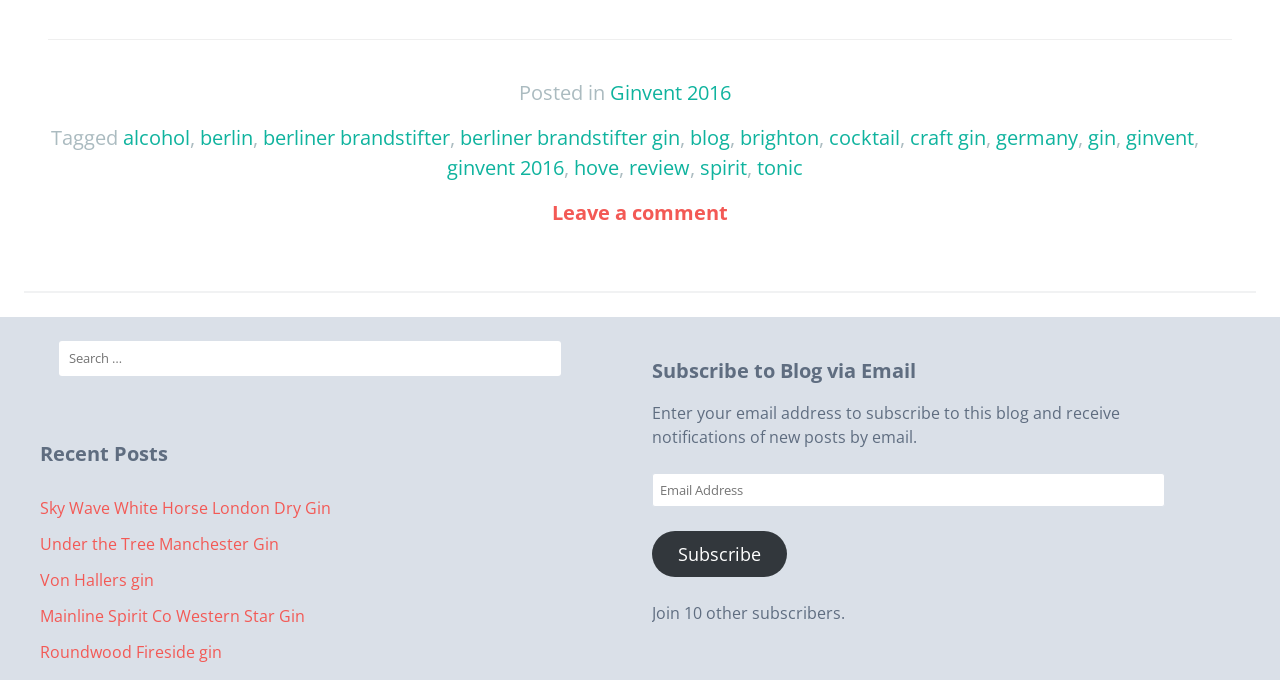How many subscribers does the blog have? Look at the image and give a one-word or short phrase answer.

10